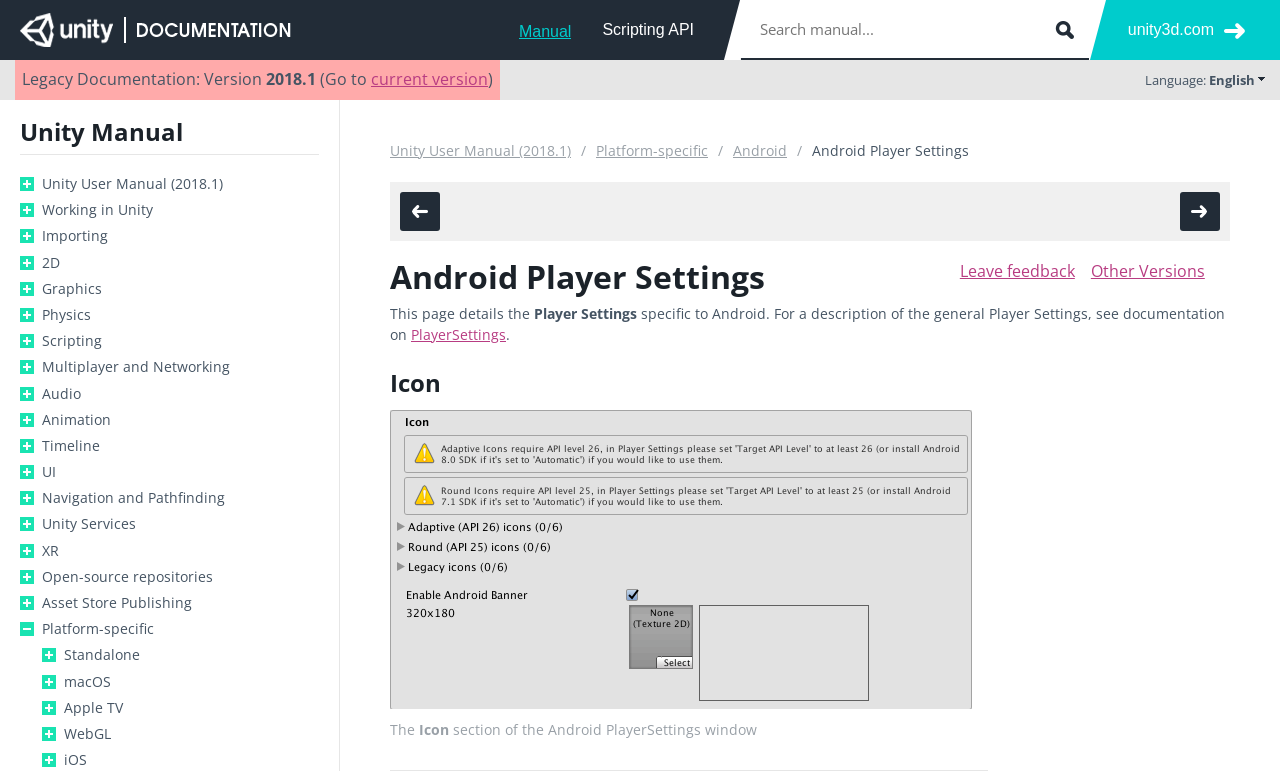What is the title or heading displayed on the webpage?

Android Player Settings